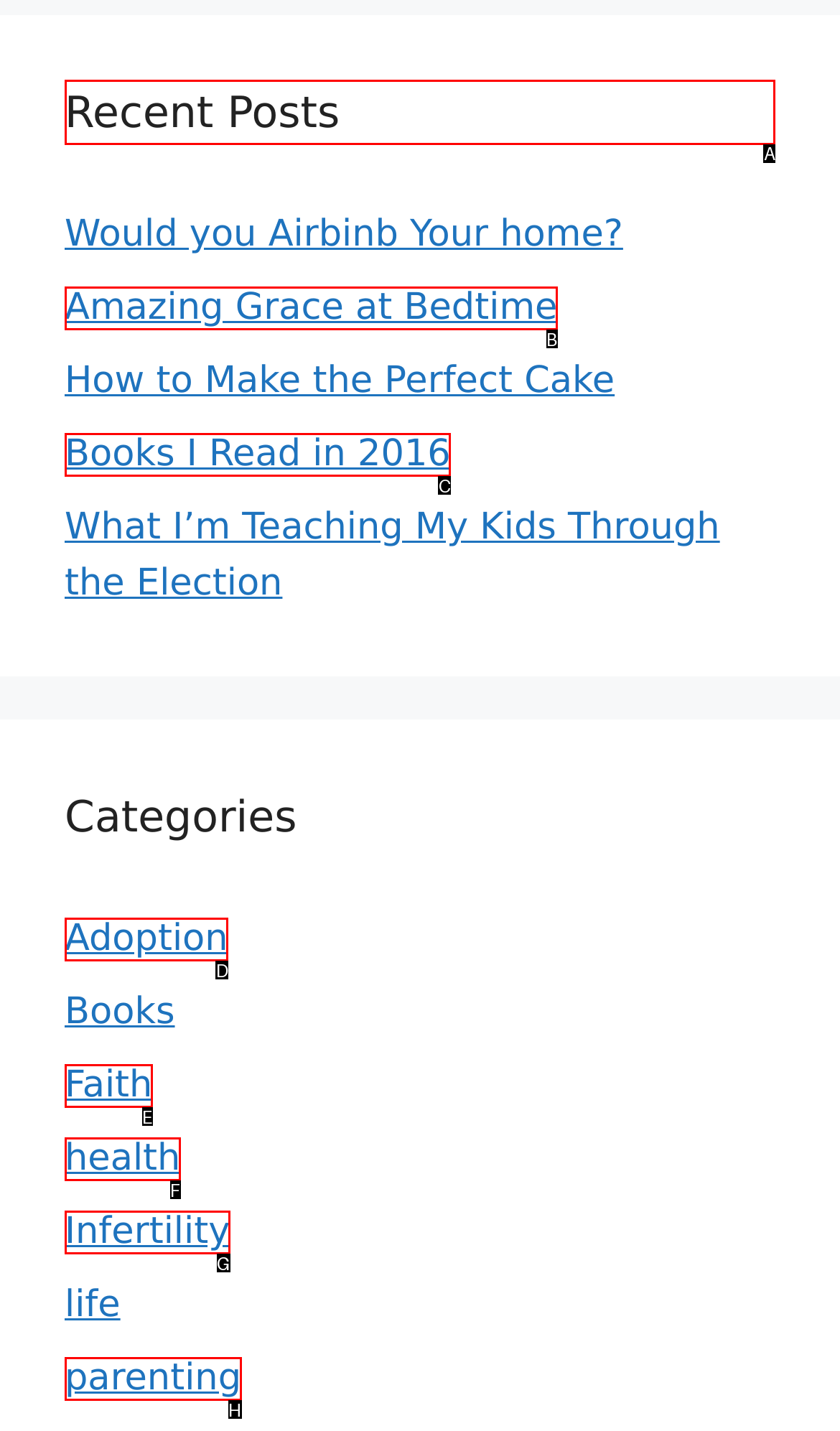Choose the HTML element to click for this instruction: view recent posts Answer with the letter of the correct choice from the given options.

A